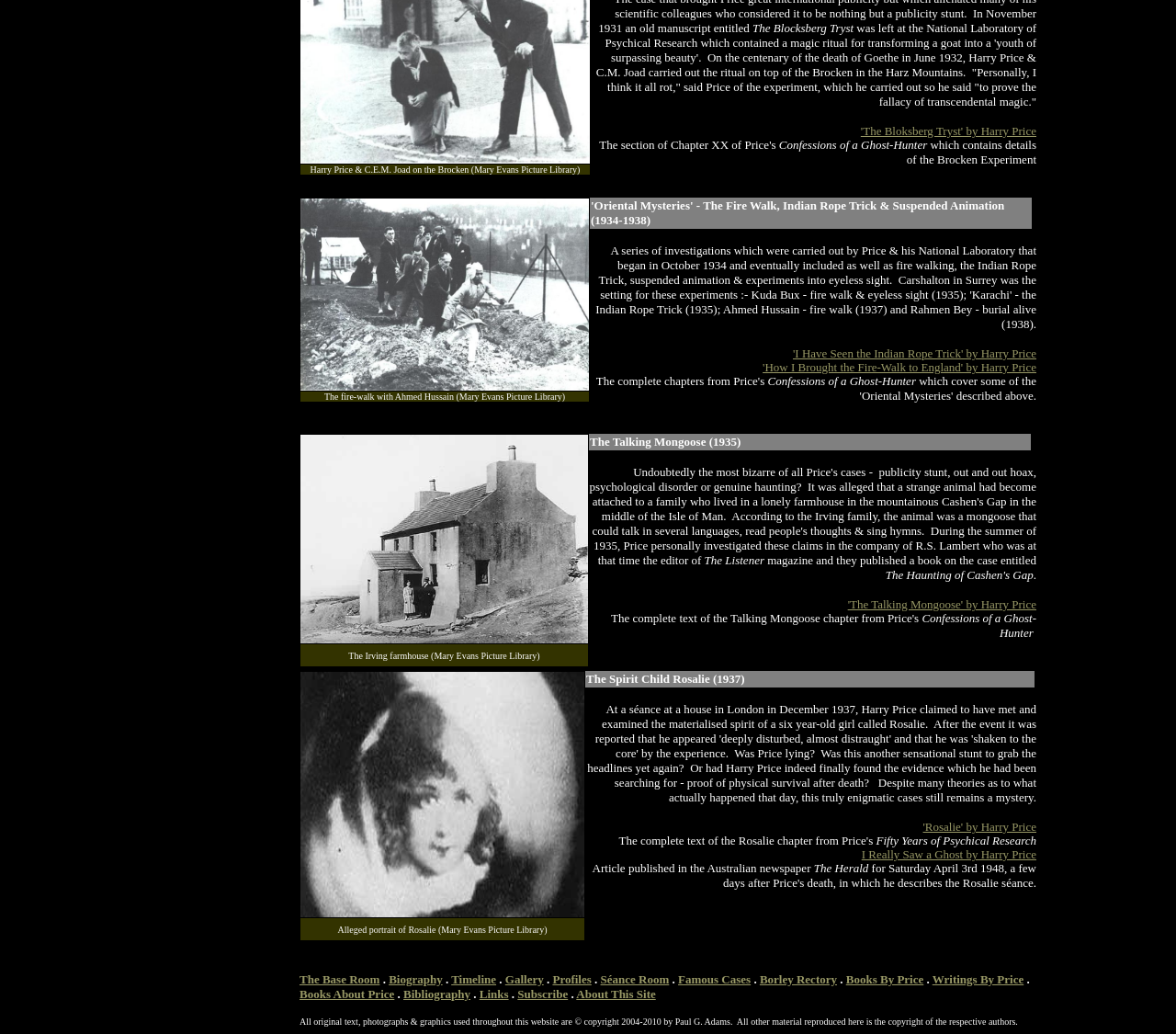Provide a brief response using a word or short phrase to this question:
What is the name of the farmhouse mentioned in the webpage?

The Irving farmhouse